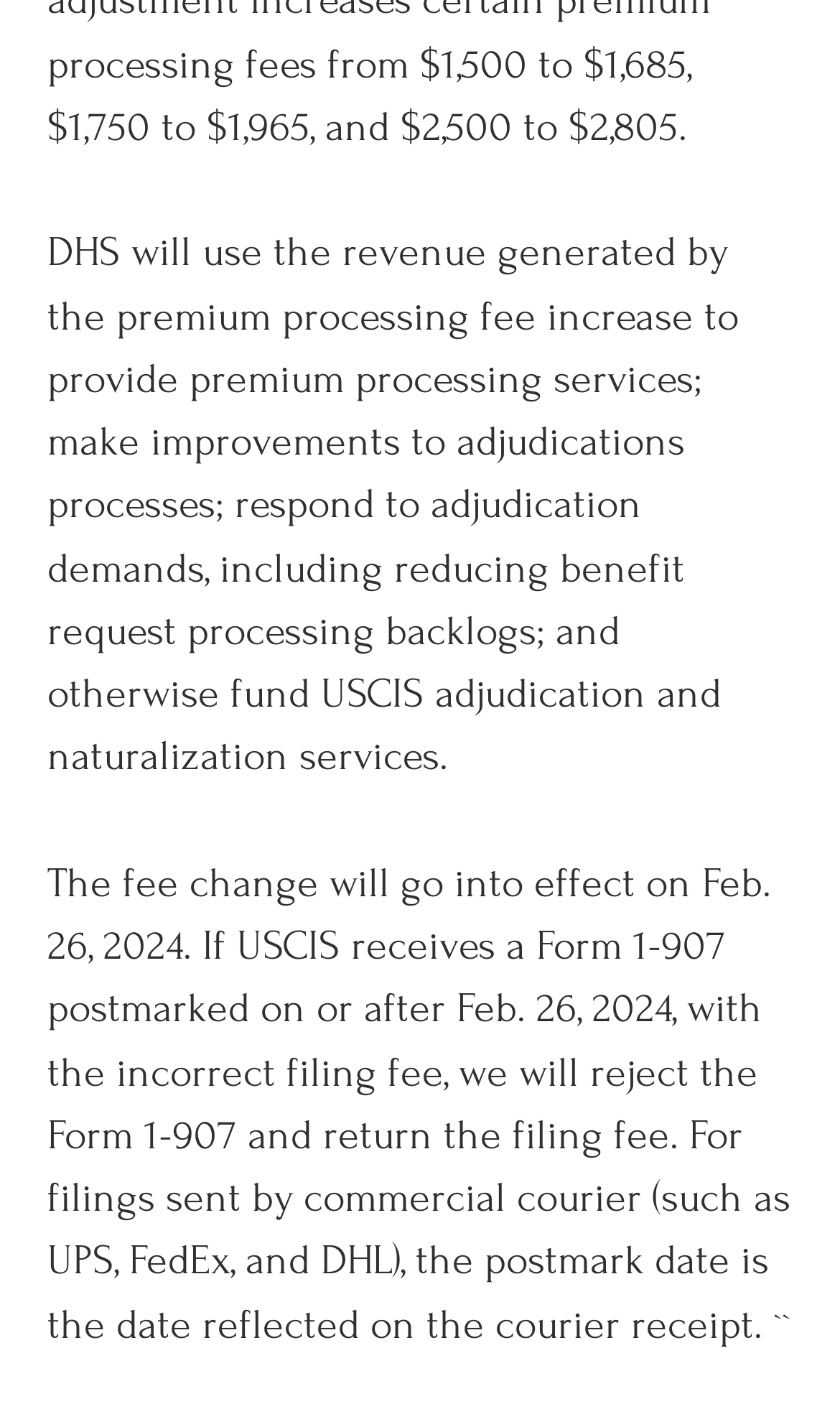Please respond to the question using a single word or phrase:
How many views does the current post have?

1 view